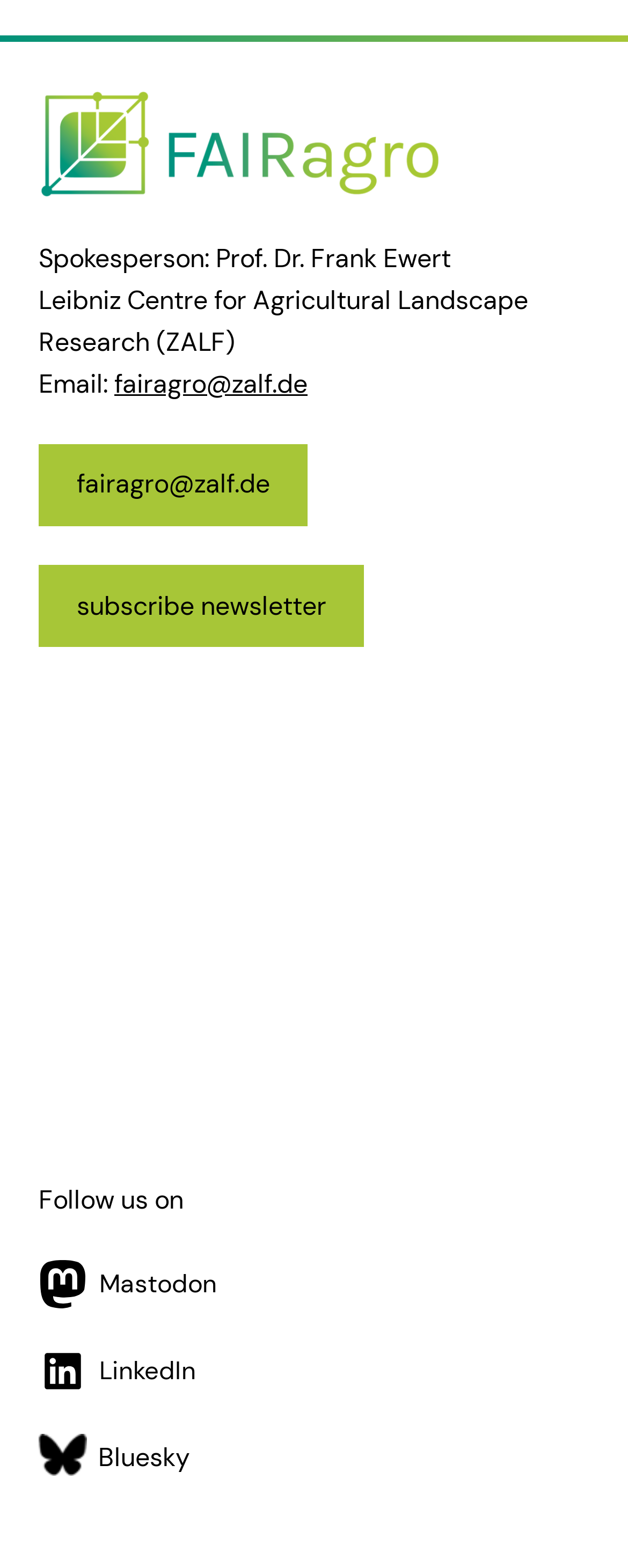Use a single word or phrase to answer this question: 
What is the project funded by?

DFG Deutsche Forschungsgemeinschaft